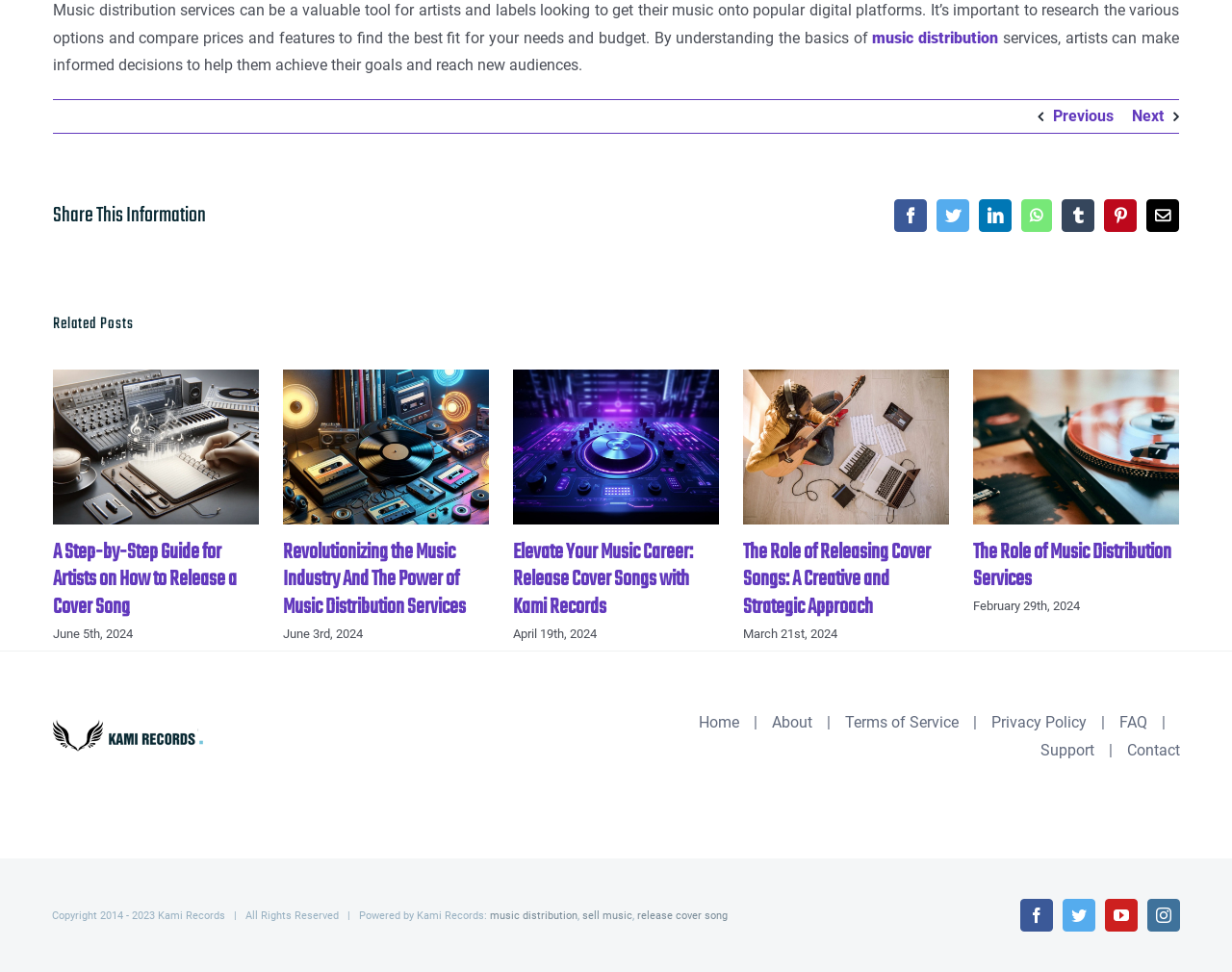Determine the bounding box coordinates of the target area to click to execute the following instruction: "Contact us."

None